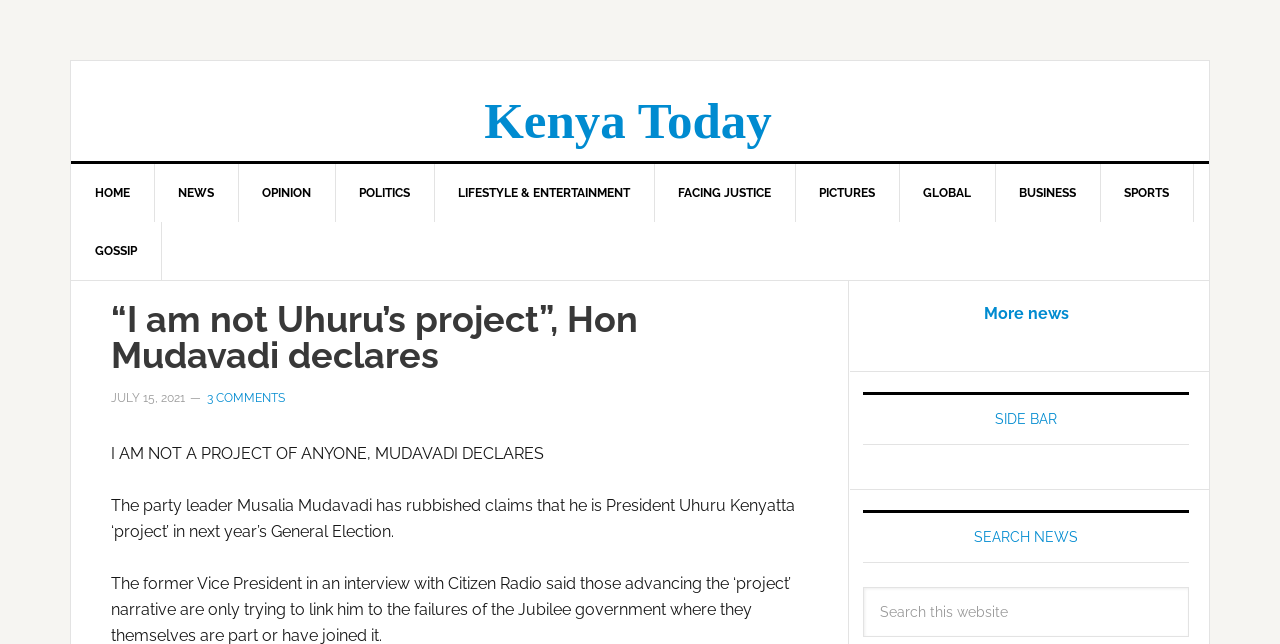Determine the bounding box coordinates for the area that should be clicked to carry out the following instruction: "Go to NEWS".

[0.12, 0.255, 0.187, 0.345]